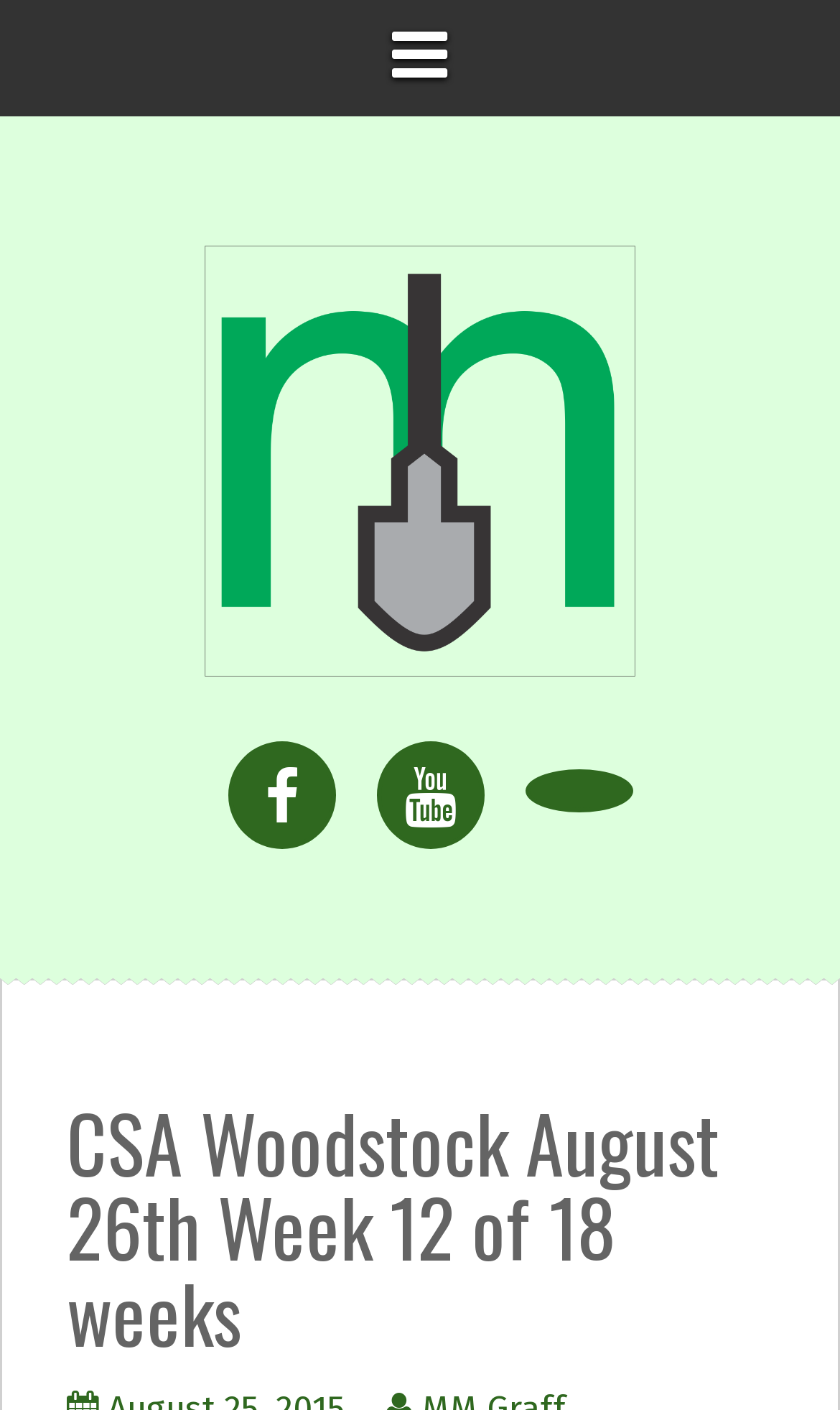Extract the heading text from the webpage.

CSA Woodstock August 26th Week 12 of 18 weeks